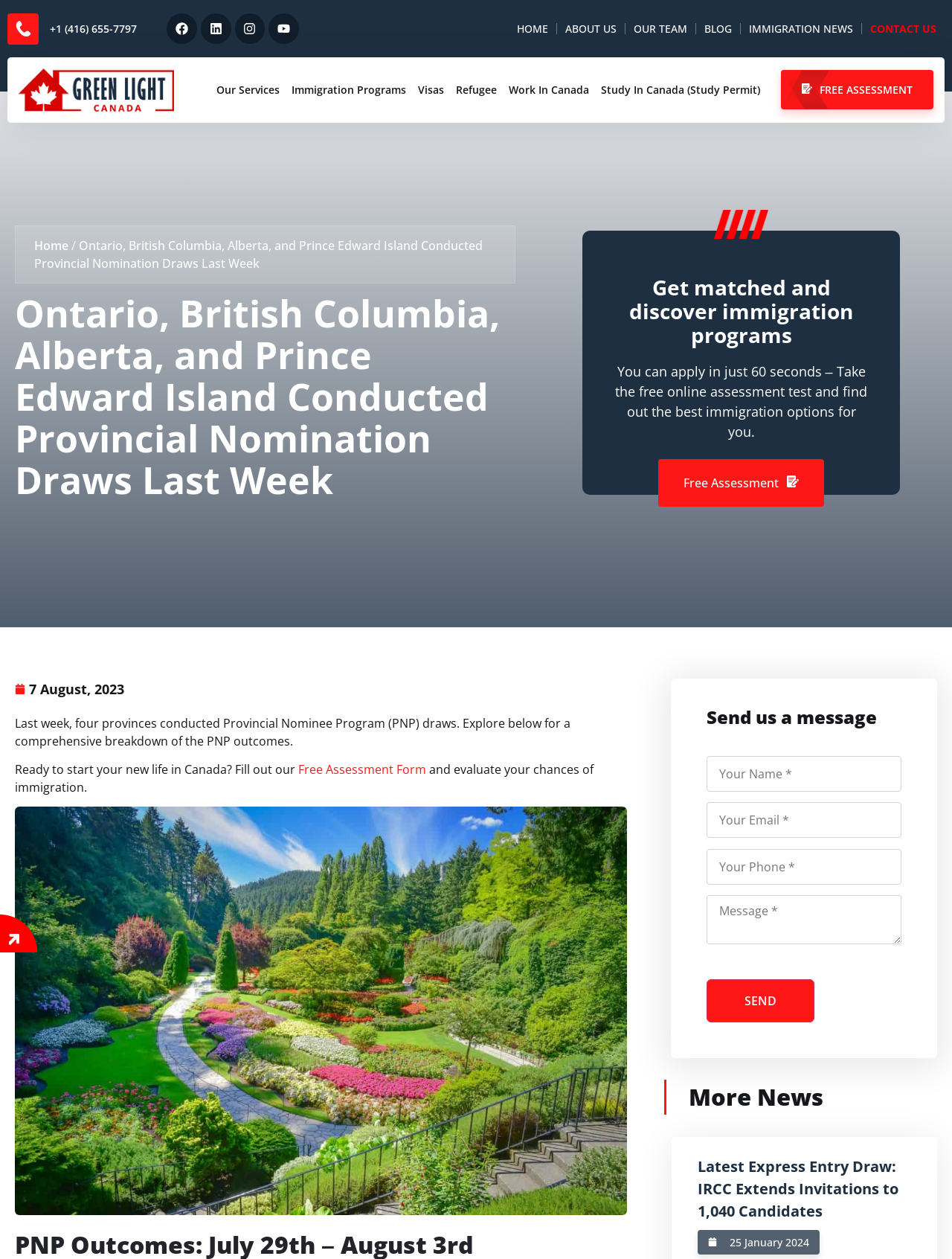Given the content of the image, can you provide a detailed answer to the question?
What is the text of the button in the free assessment section?

I looked at the button element in the free assessment section and found the text 'Free Assessment'.